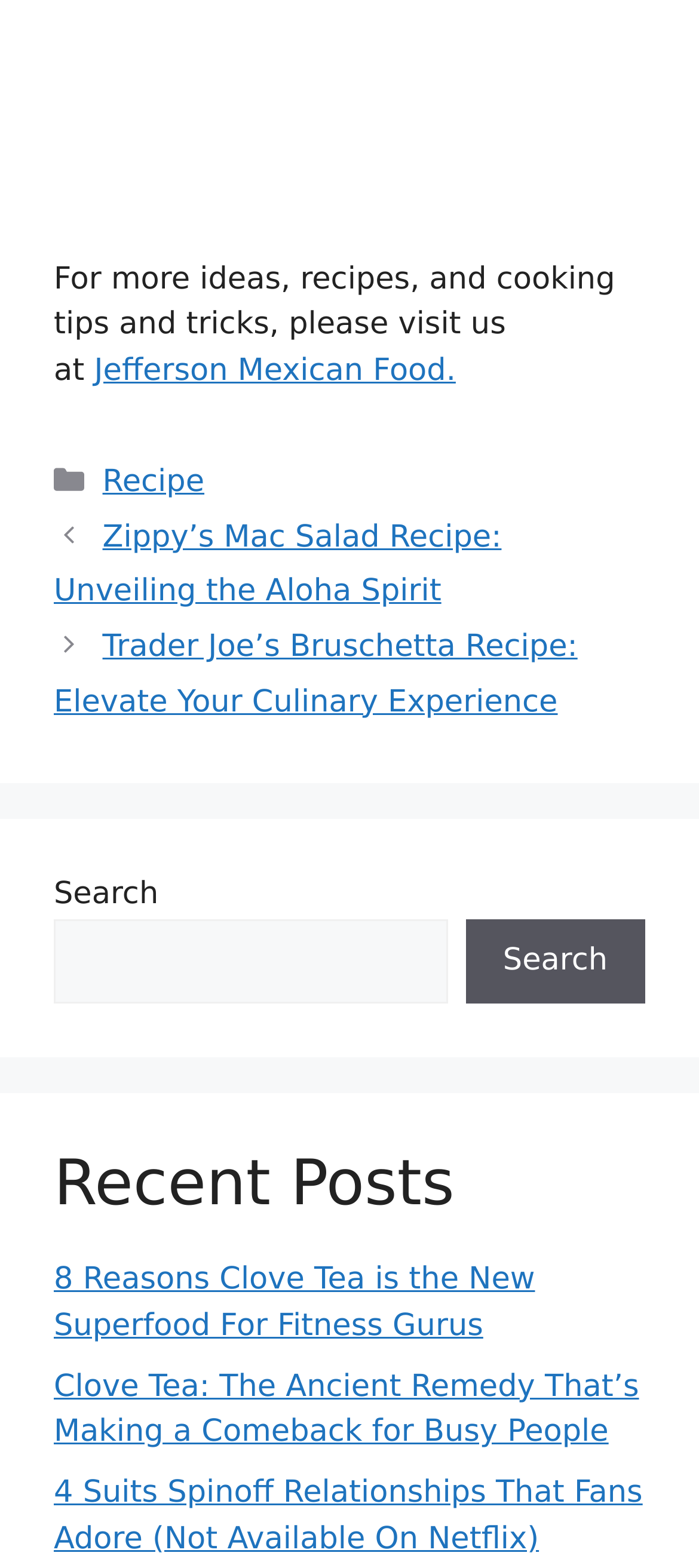Locate the bounding box coordinates of the area to click to fulfill this instruction: "check out Clove Tea article". The bounding box should be presented as four float numbers between 0 and 1, in the order [left, top, right, bottom].

[0.077, 0.805, 0.765, 0.857]